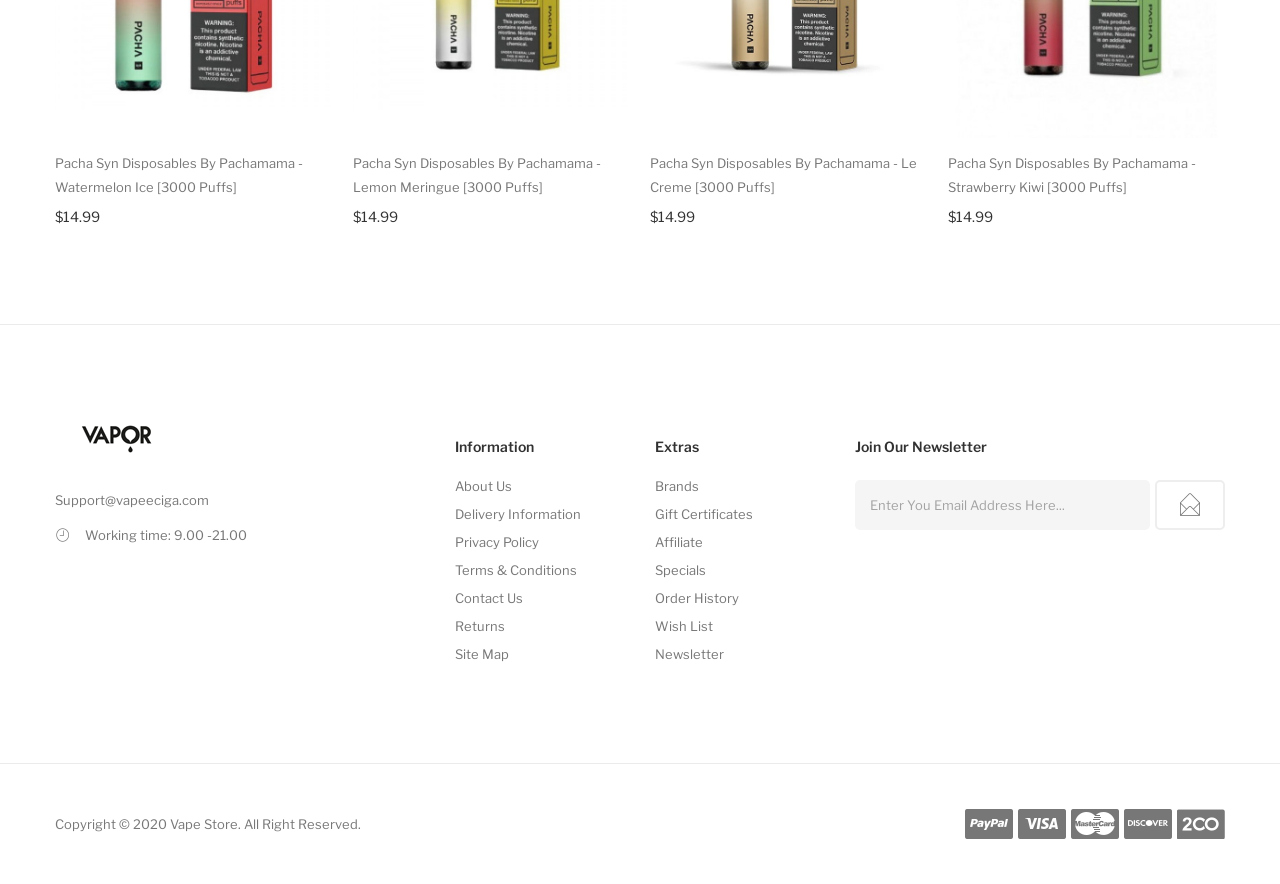Where is the 'Add To Cart' button located?
Examine the image and give a concise answer in one word or a short phrase.

Next to each product